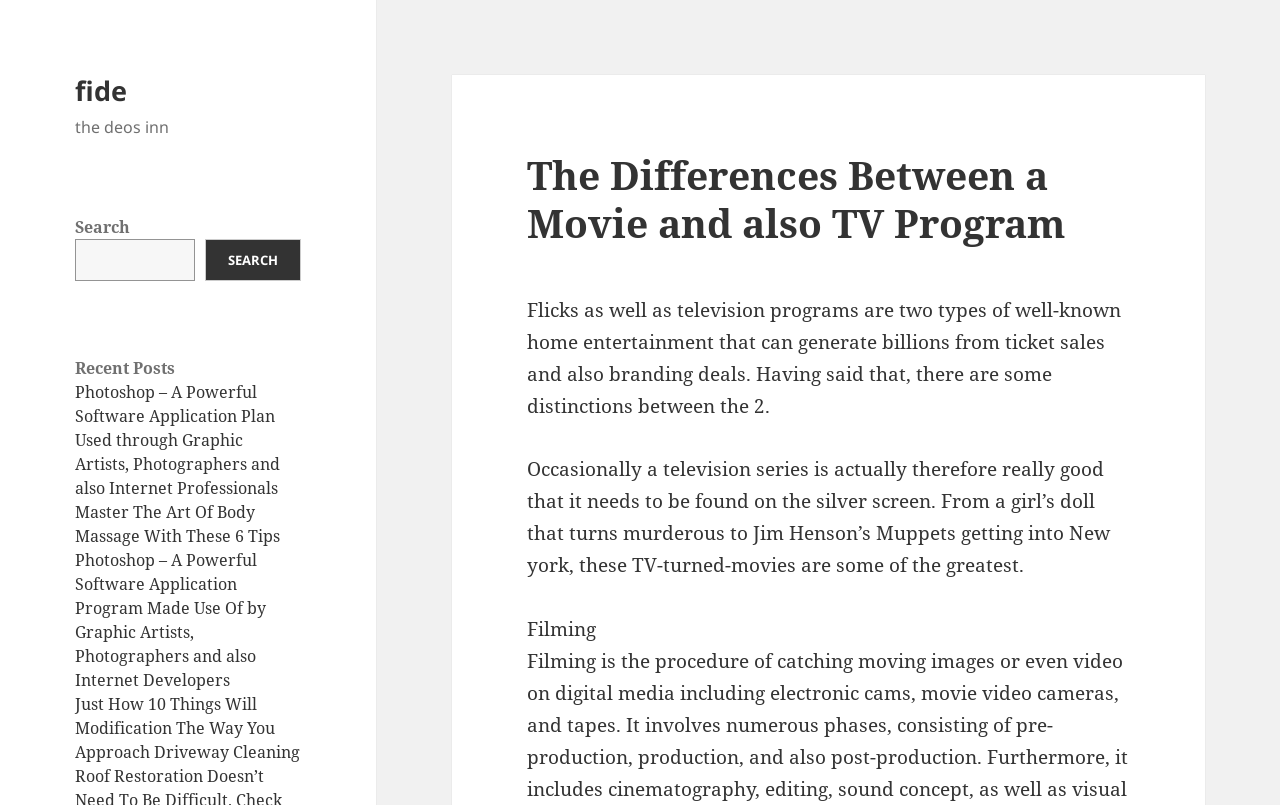Using details from the image, please answer the following question comprehensively:
What is the purpose of the search box?

The search box is located at the top of the webpage, and it contains a button labeled 'Search'. This suggests that the purpose of the search box is to allow users to search for specific content on the webpage.